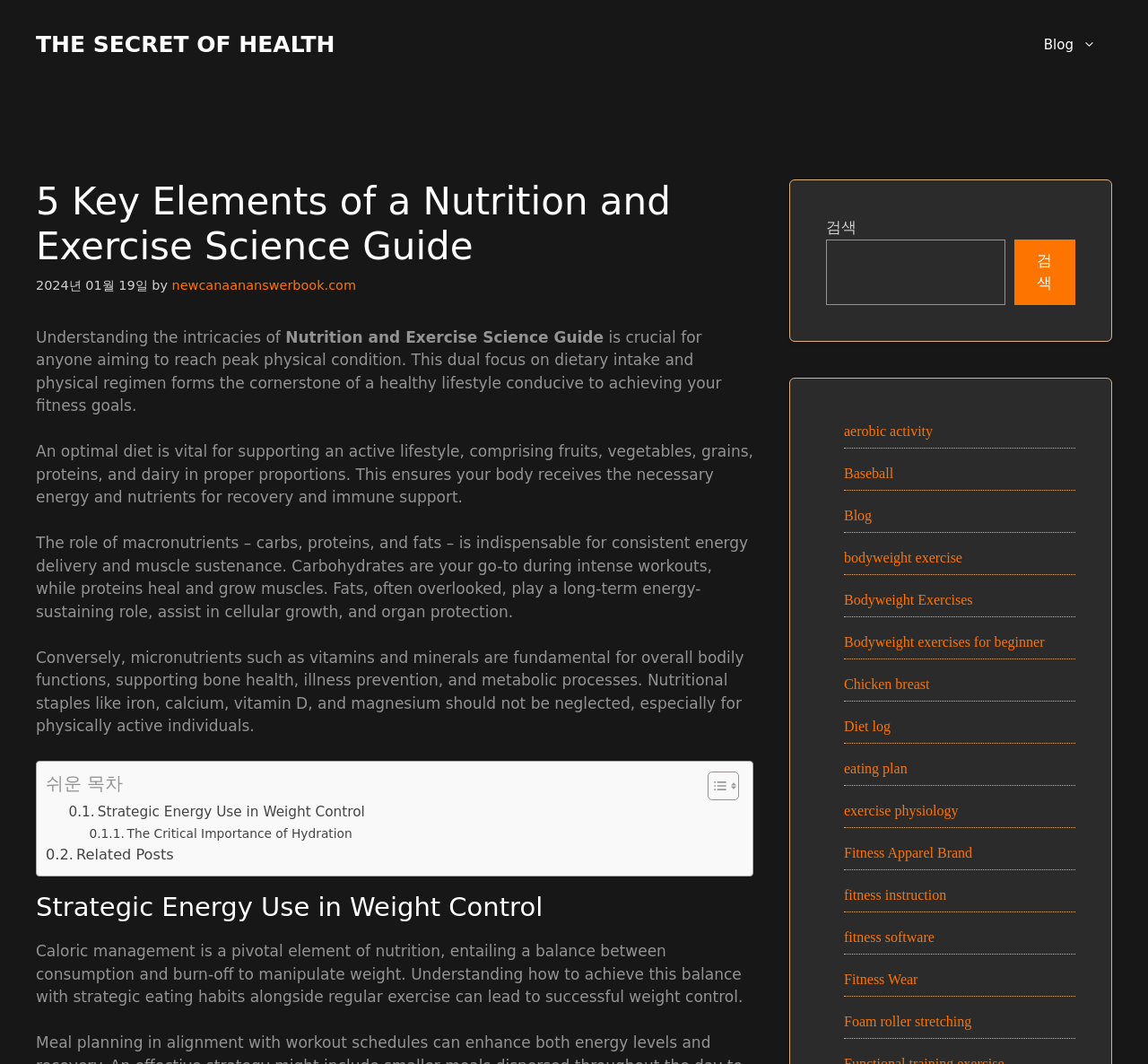Reply to the question below using a single word or brief phrase:
What is the role of macronutrients in the body?

Energy delivery and muscle sustenance